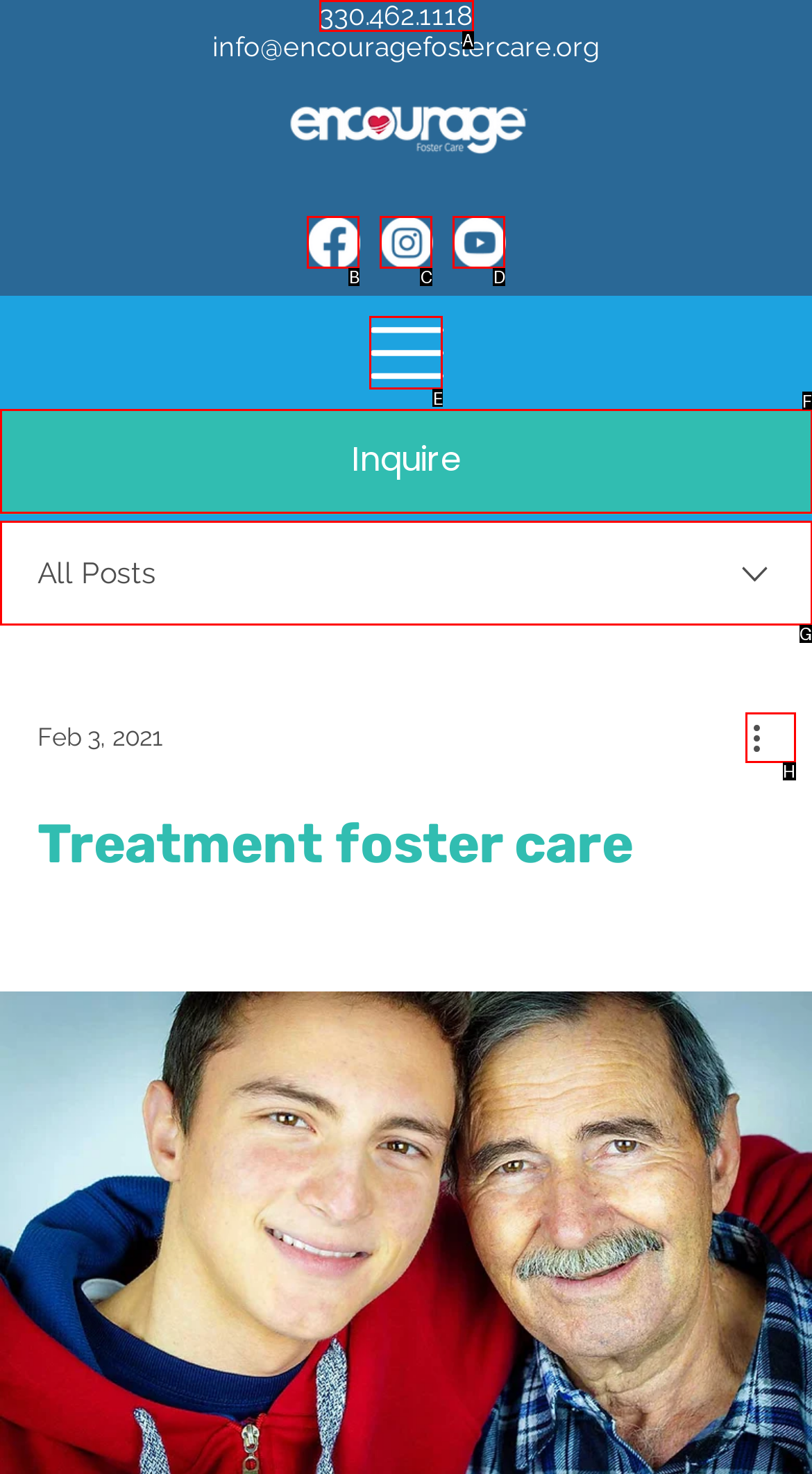Using the description: parent_node: Inquire, find the best-matching HTML element. Indicate your answer with the letter of the chosen option.

E